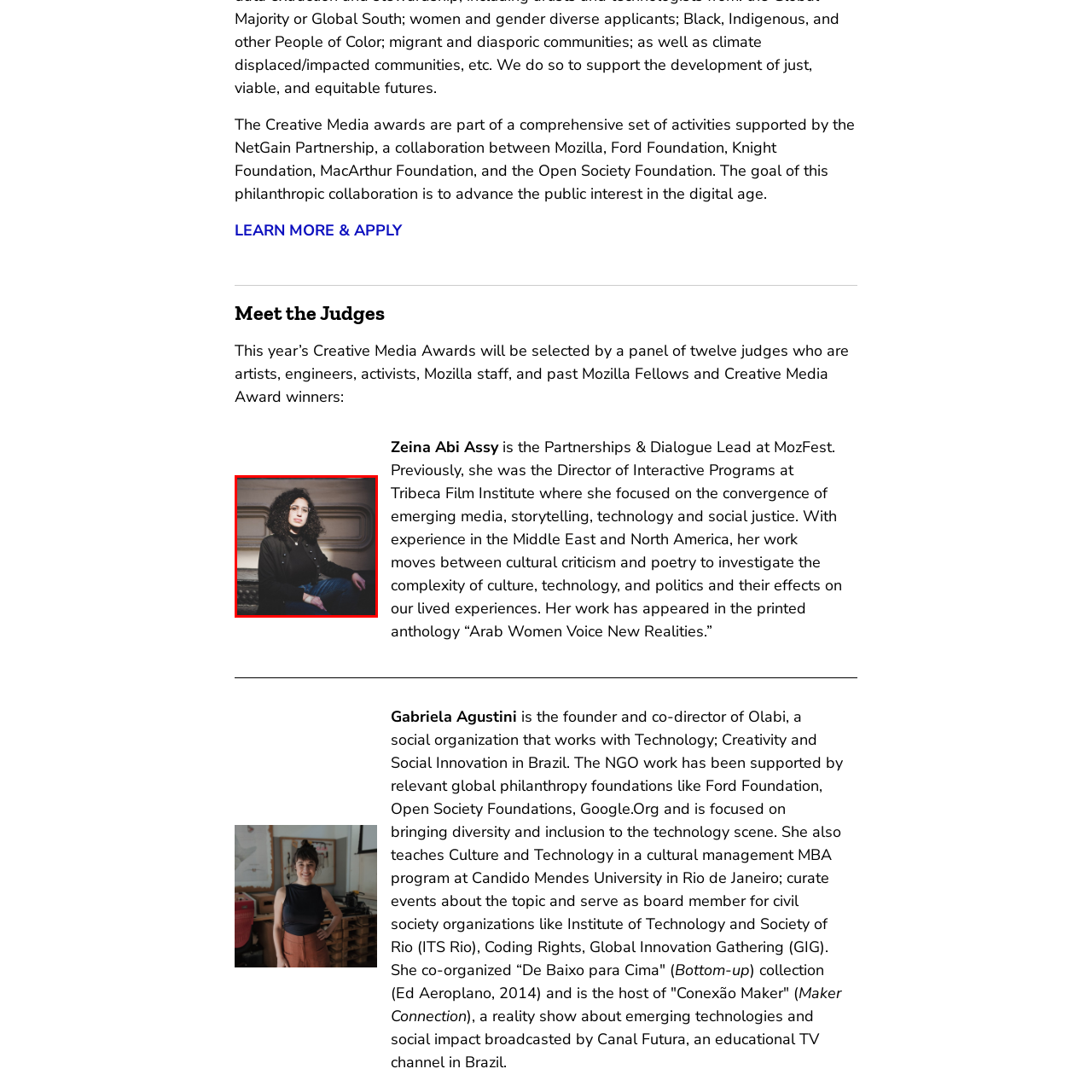What is the title of the printed anthology that features Zeina's contributions?
Refer to the image enclosed in the red bounding box and answer the question thoroughly.

According to the caption, Zeina's contributions have been recognized in the printed anthology titled 'Arab Women Voice New Realities', which highlights her work in the field of media and technology.